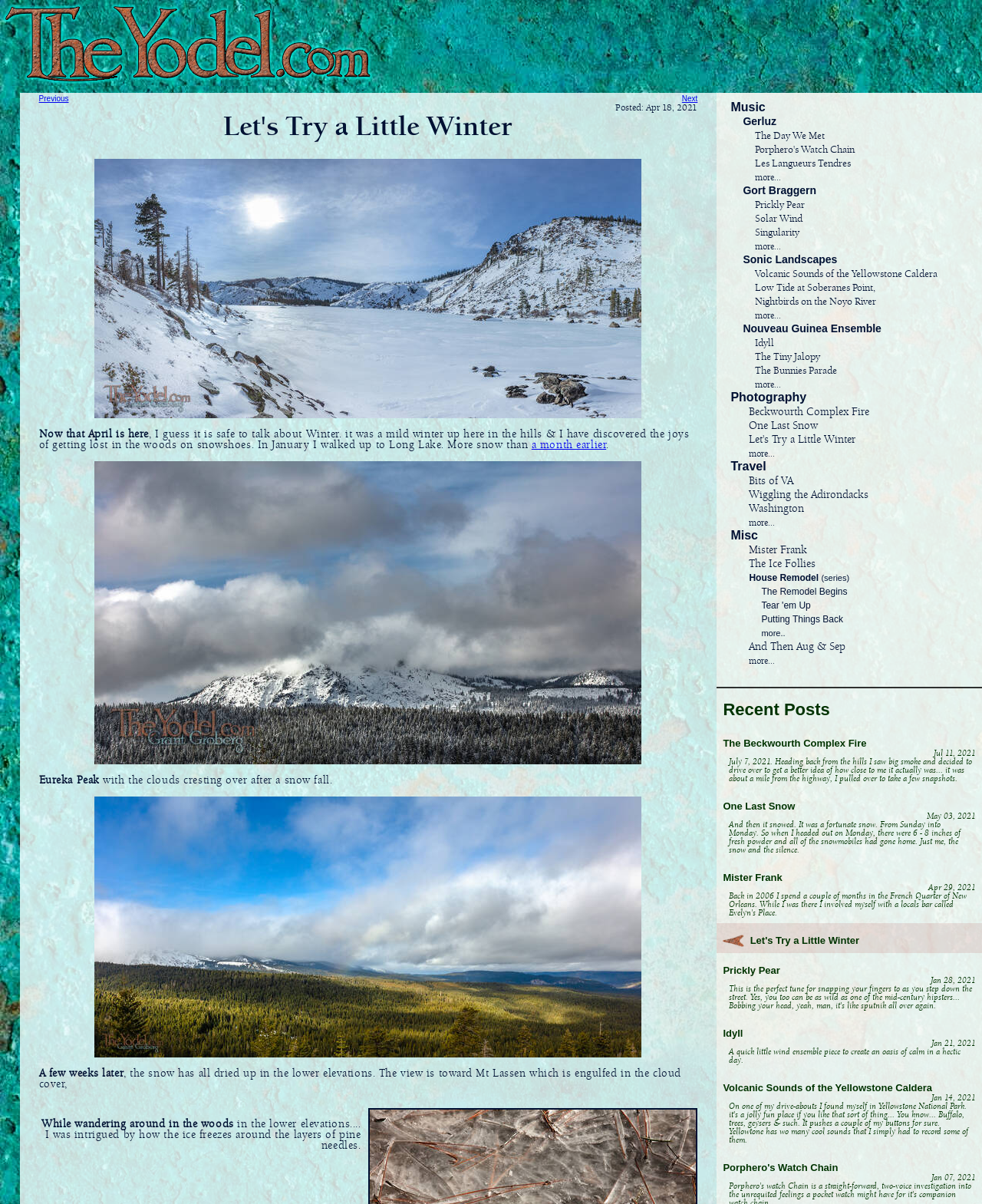Please indicate the bounding box coordinates for the clickable area to complete the following task: "View 'Long Lake in January'". The coordinates should be specified as four float numbers between 0 and 1, i.e., [left, top, right, bottom].

[0.04, 0.132, 0.71, 0.347]